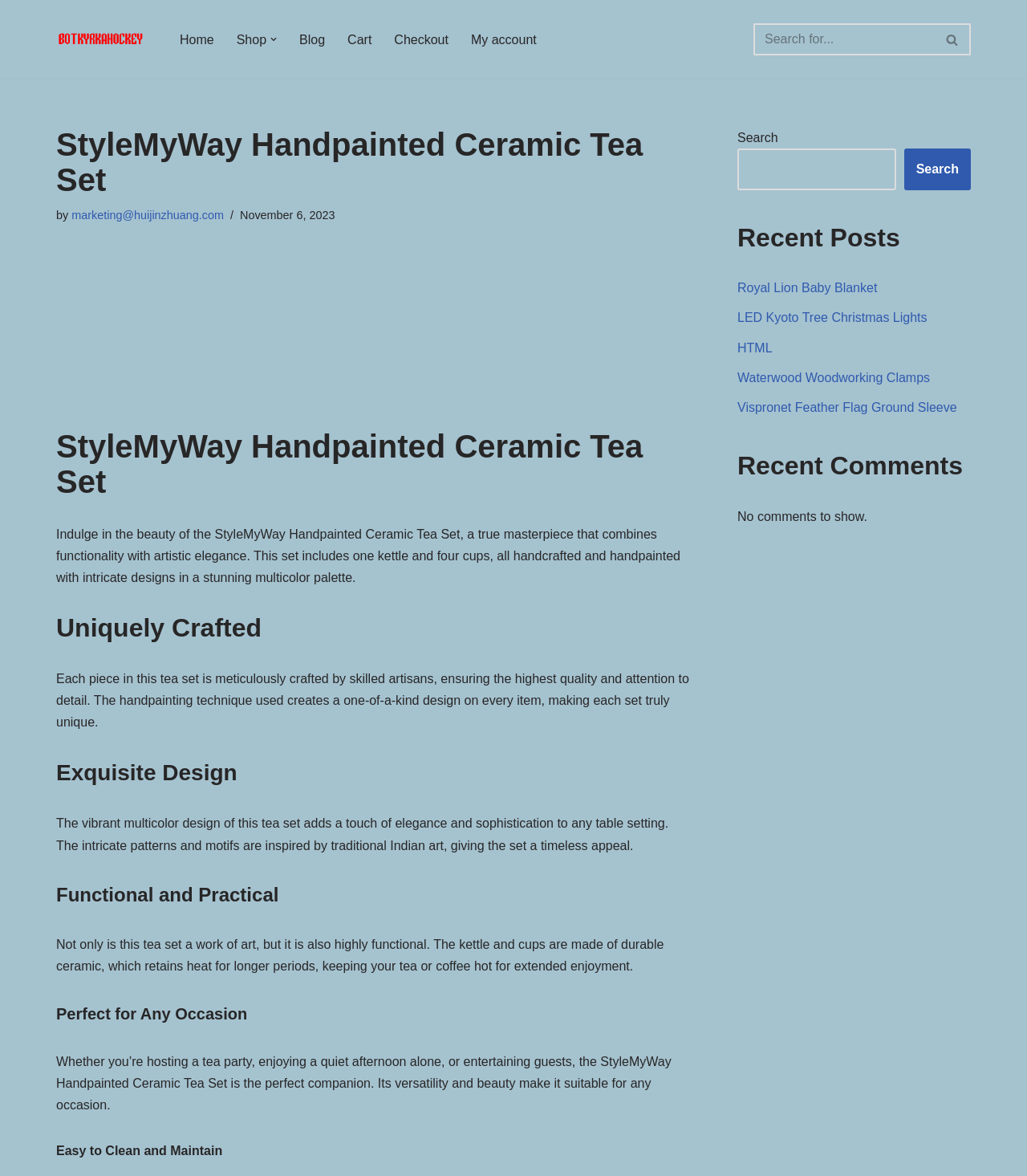Describe all the significant parts and information present on the webpage.

This webpage is about the StyleMyWay Handpainted Ceramic Tea Set. At the top, there is a navigation menu with links to "Home", "Shop", "Blog", "Cart", "Checkout", and "My account". Next to the navigation menu, there is a search bar with a search button and a dropdown icon.

Below the navigation menu, there is a heading that reads "StyleMyWay Handpainted Ceramic Tea Set" followed by the text "by marketing@huijinzhuang.com" and a timestamp "November 6, 2023". 

The main content of the webpage is divided into sections, each with a heading. The first section describes the tea set as a "true masterpiece that combines functionality with artistic elegance". The second section, "Uniquely Crafted", explains that each piece in the tea set is handcrafted and handpainted with intricate designs. The third section, "Exquisite Design", highlights the vibrant multicolor design of the tea set, which adds elegance and sophistication to any table setting.

The fourth section, "Functional and Practical", notes that the tea set is not only a work of art but also highly functional, made of durable ceramic that retains heat for longer periods. The fifth section, "Perfect for Any Occasion", suggests that the tea set is suitable for any occasion, whether hosting a tea party or enjoying a quiet afternoon alone. The sixth section, "Easy to Clean and Maintain", is not explicitly described.

On the right side of the webpage, there is a complementary section that includes a search bar, a heading "Recent Posts" with links to several articles, and a heading "Recent Comments" with a message "No comments to show."